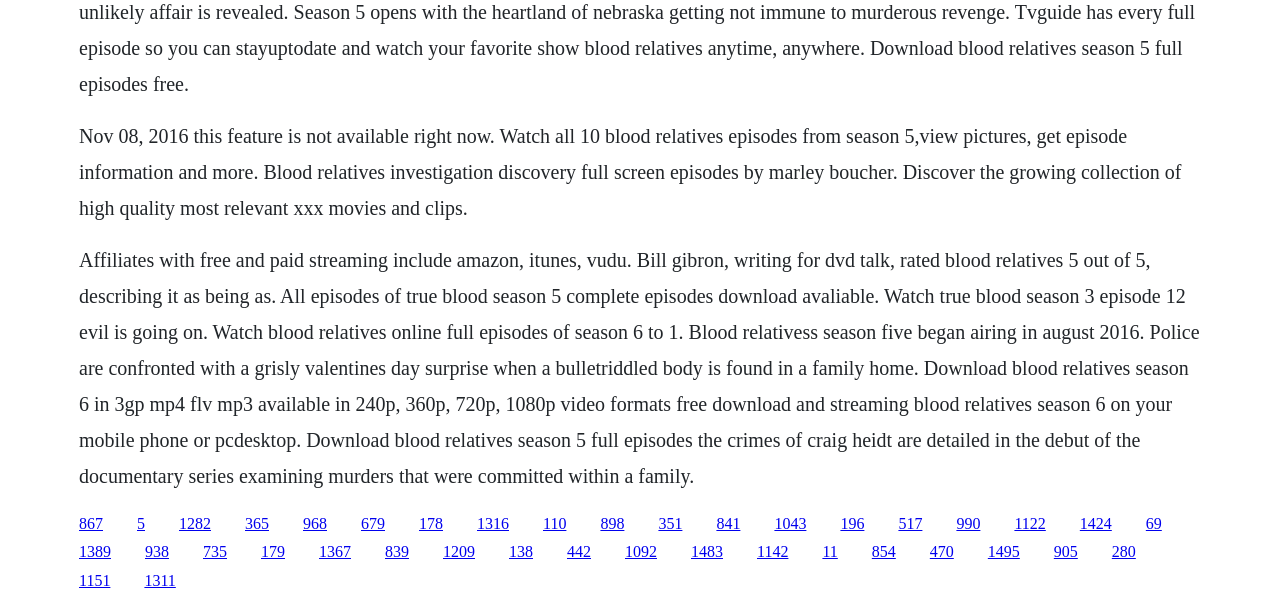Provide a thorough and detailed response to the question by examining the image: 
What is the name of the TV series mentioned?

The webpage mentions 'Blood Relatives' as a TV series, specifically in the context of Investigation Discovery full-screen episodes.